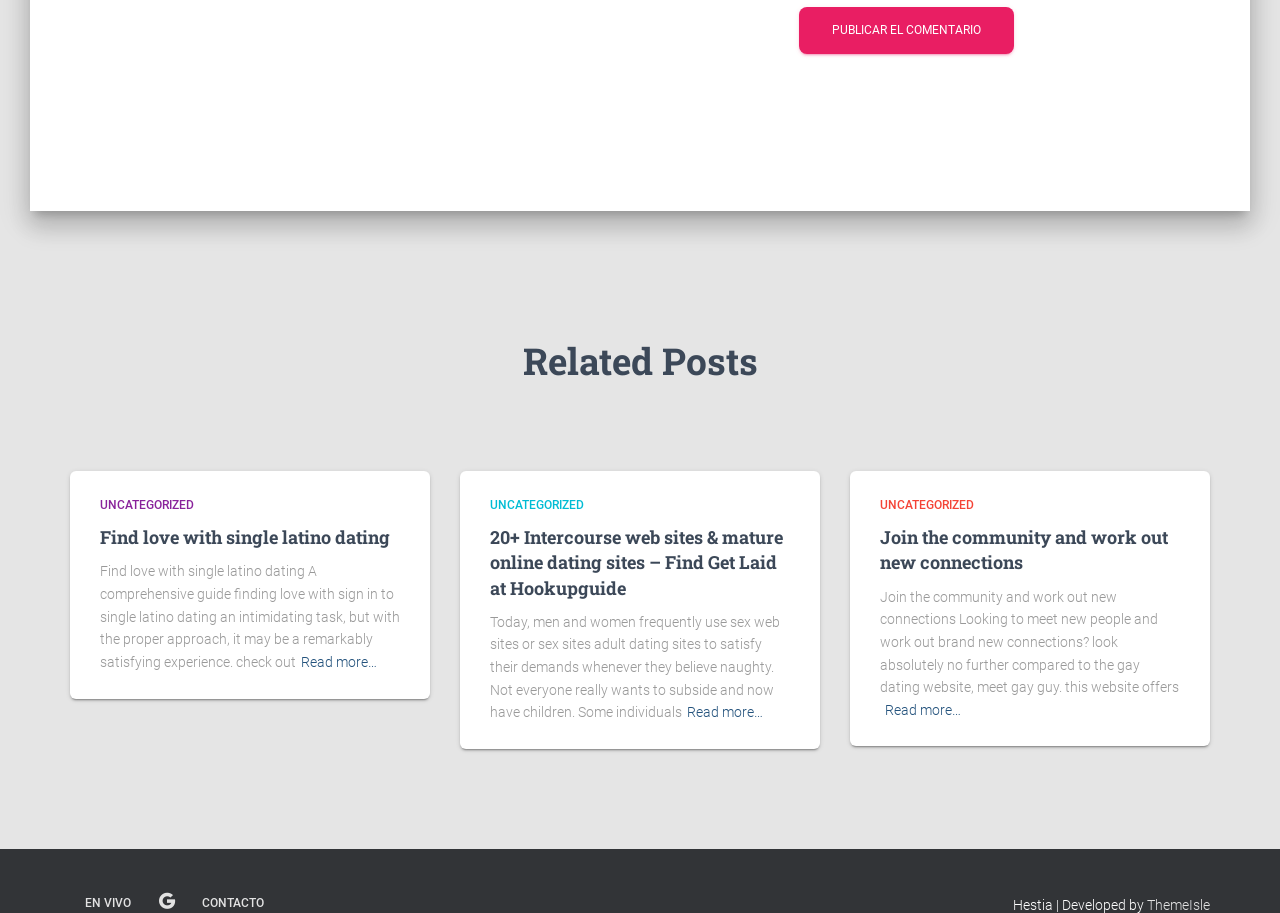Identify the bounding box for the described UI element: "Uncategorized".

[0.688, 0.545, 0.761, 0.561]